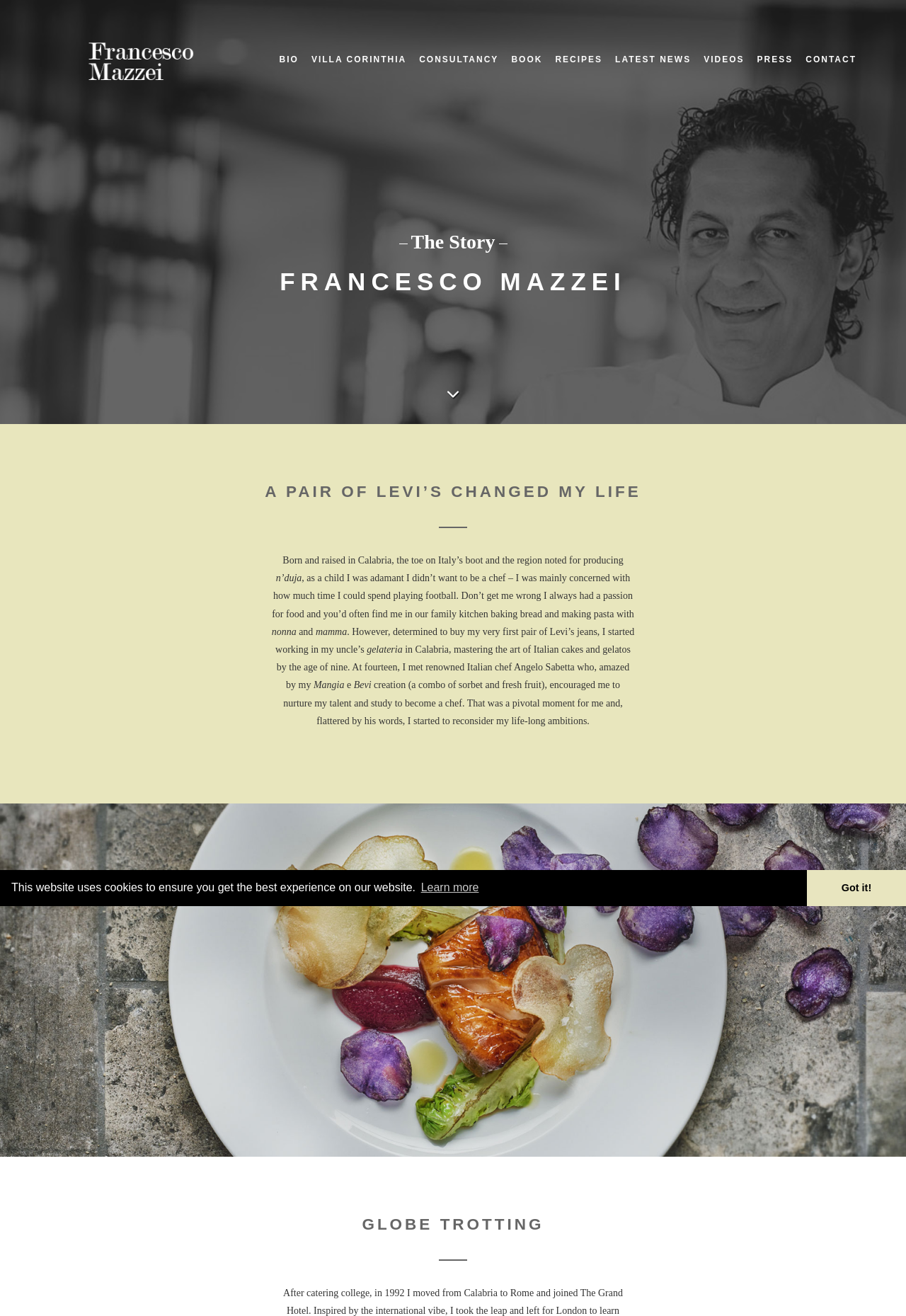Provide a one-word or one-phrase answer to the question:
What was Francesco Mazzei's childhood passion?

food and football